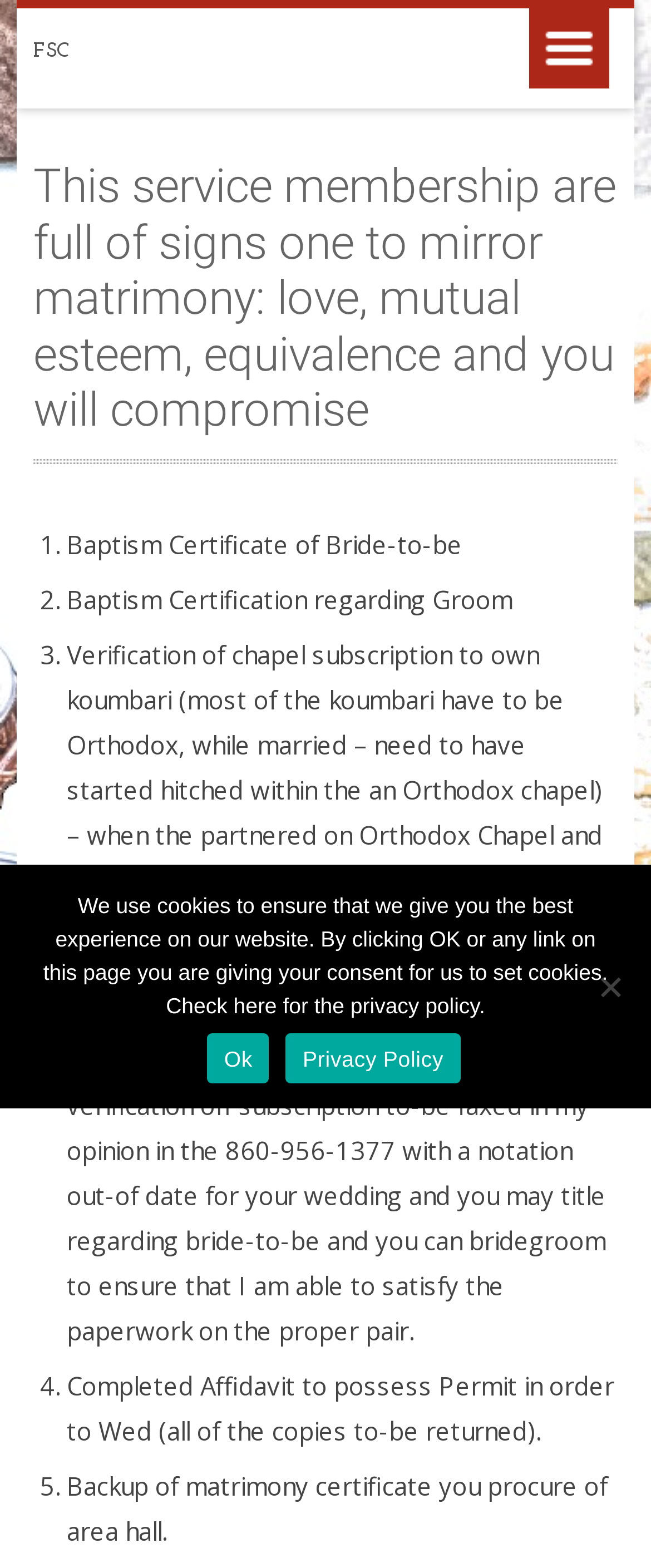How many links are present in the menu?
Please provide a comprehensive answer based on the details in the screenshot.

Based on the webpage, there is only one link present in the menu, which is labeled as 'Menu'.